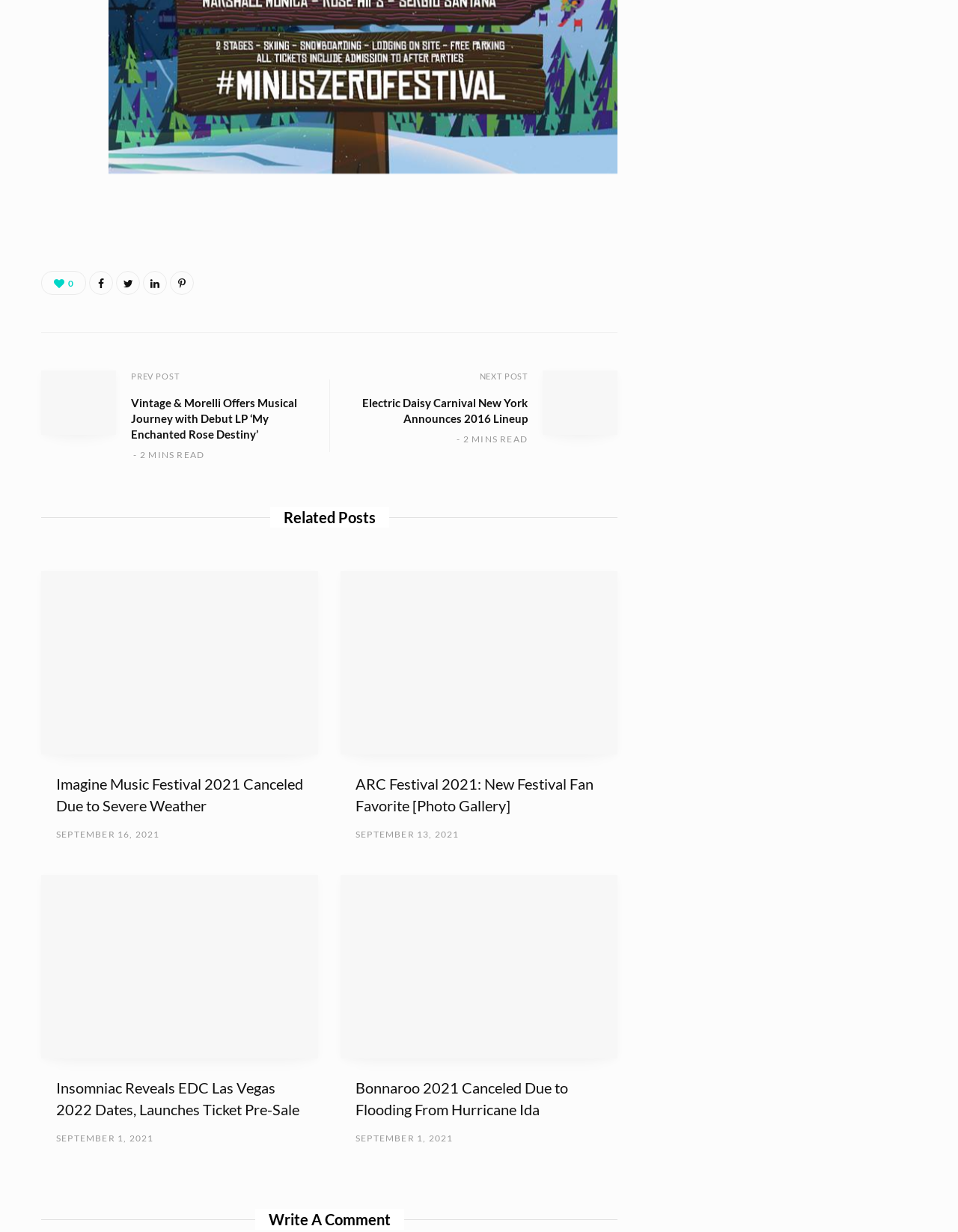Find the bounding box coordinates of the element you need to click on to perform this action: 'Write a comment'. The coordinates should be represented by four float values between 0 and 1, in the format [left, top, right, bottom].

[0.043, 0.981, 0.645, 0.998]